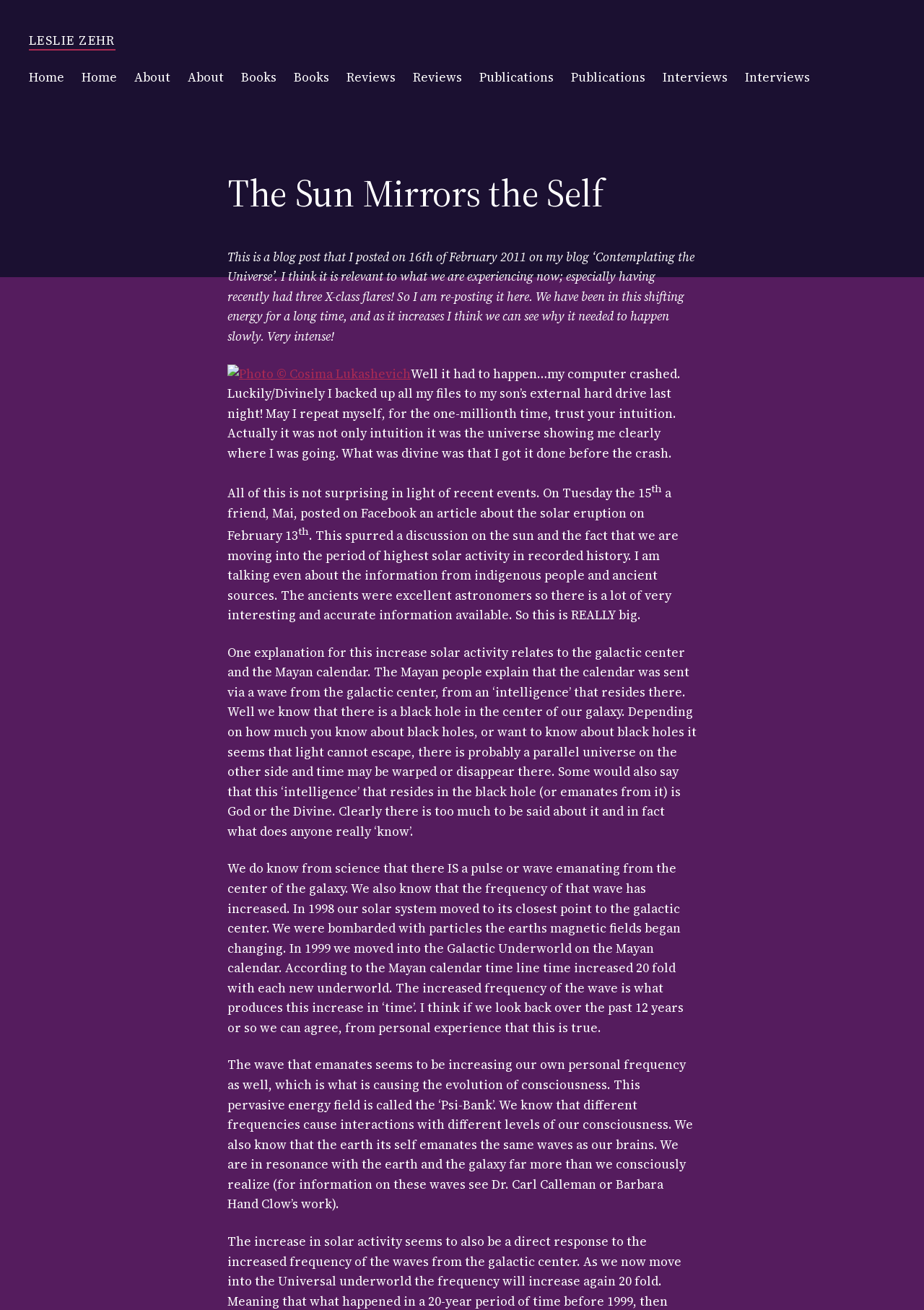Provide your answer in a single word or phrase: 
What is the author's name?

Leslie Zehr